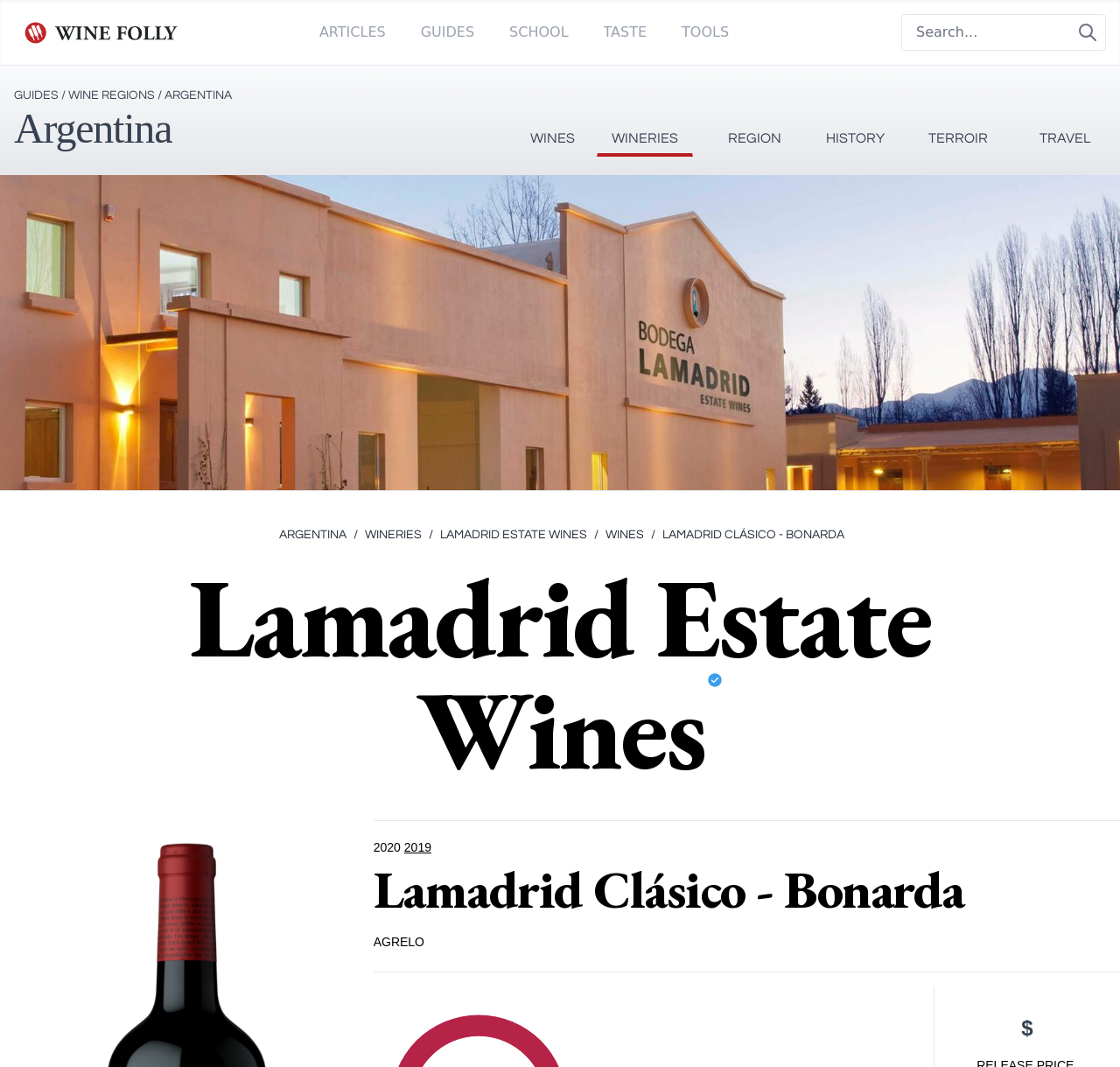Determine the bounding box coordinates of the clickable element necessary to fulfill the instruction: "View Lamadrid Estate Wines". Provide the coordinates as four float numbers within the 0 to 1 range, i.e., [left, top, right, bottom].

[0.383, 0.493, 0.524, 0.509]